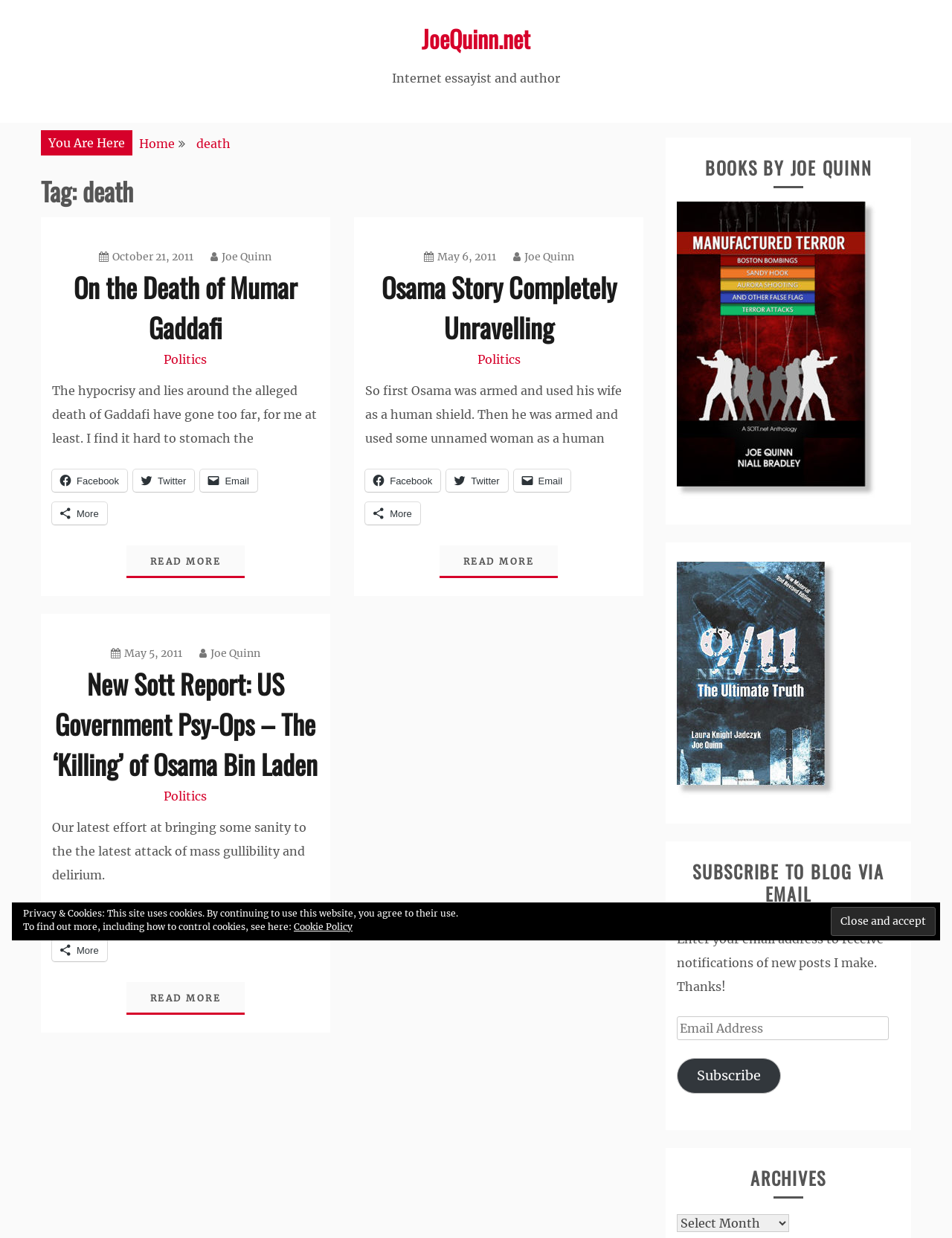What is the name of the blog's author?
Could you please answer the question thoroughly and with as much detail as possible?

The answer can be found by looking at the top of the webpage, where it says 'The personal blog of Sott.net Editor, Joe Quinn'. This indicates that Joe Quinn is the author of the blog.